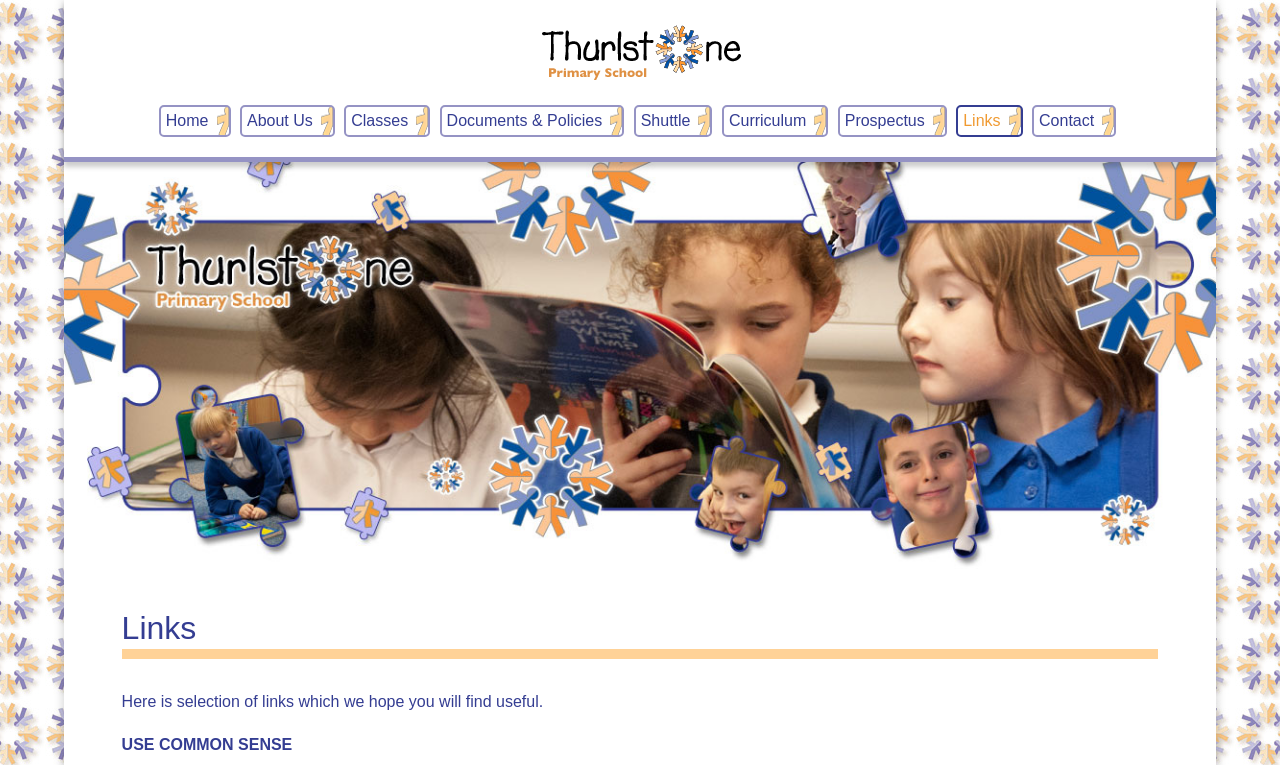Find the bounding box coordinates of the element's region that should be clicked in order to follow the given instruction: "go to the links page". The coordinates should consist of four float numbers between 0 and 1, i.e., [left, top, right, bottom].

[0.747, 0.137, 0.799, 0.179]